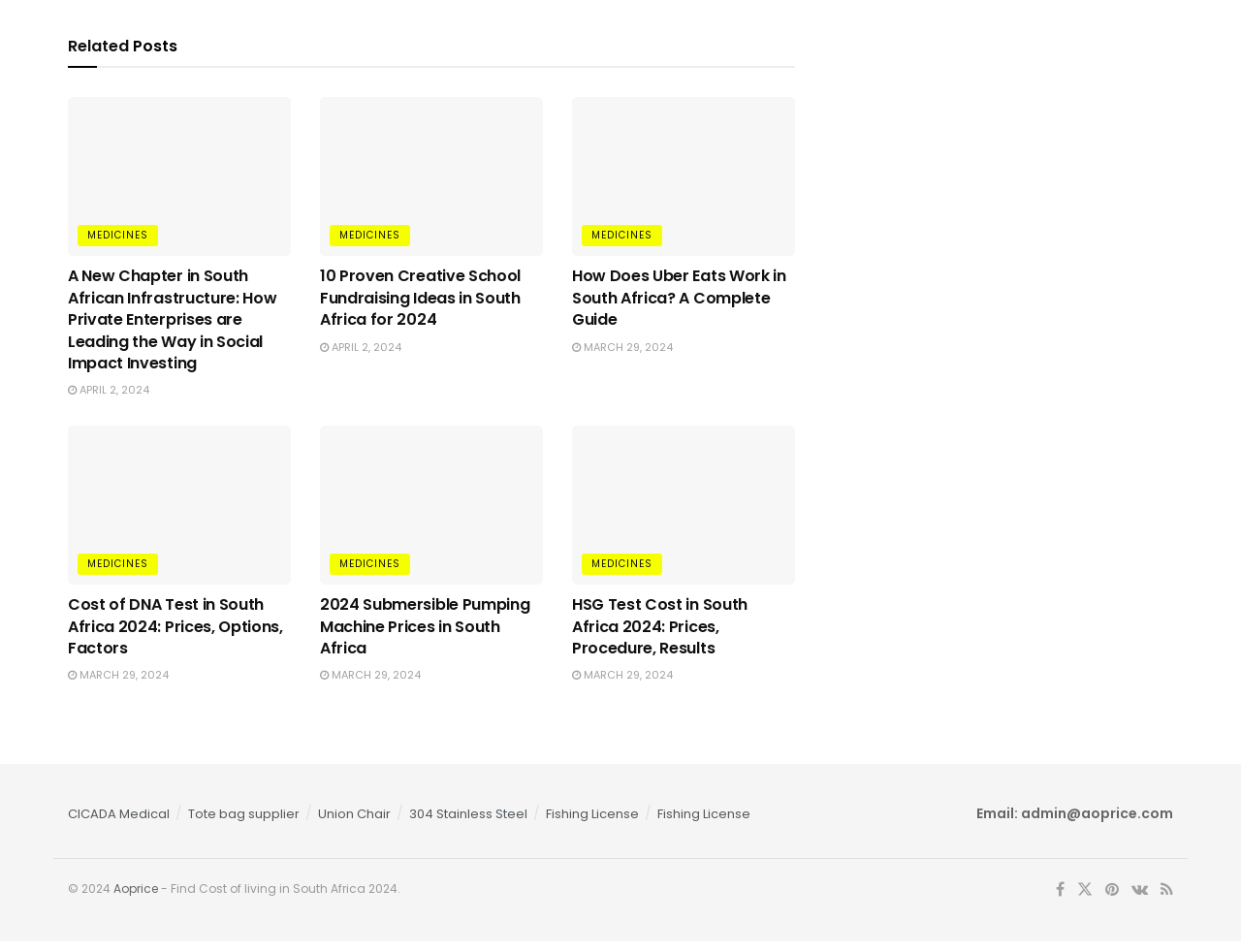Please determine the bounding box coordinates for the UI element described as: "April 2, 2024".

[0.055, 0.413, 0.12, 0.43]